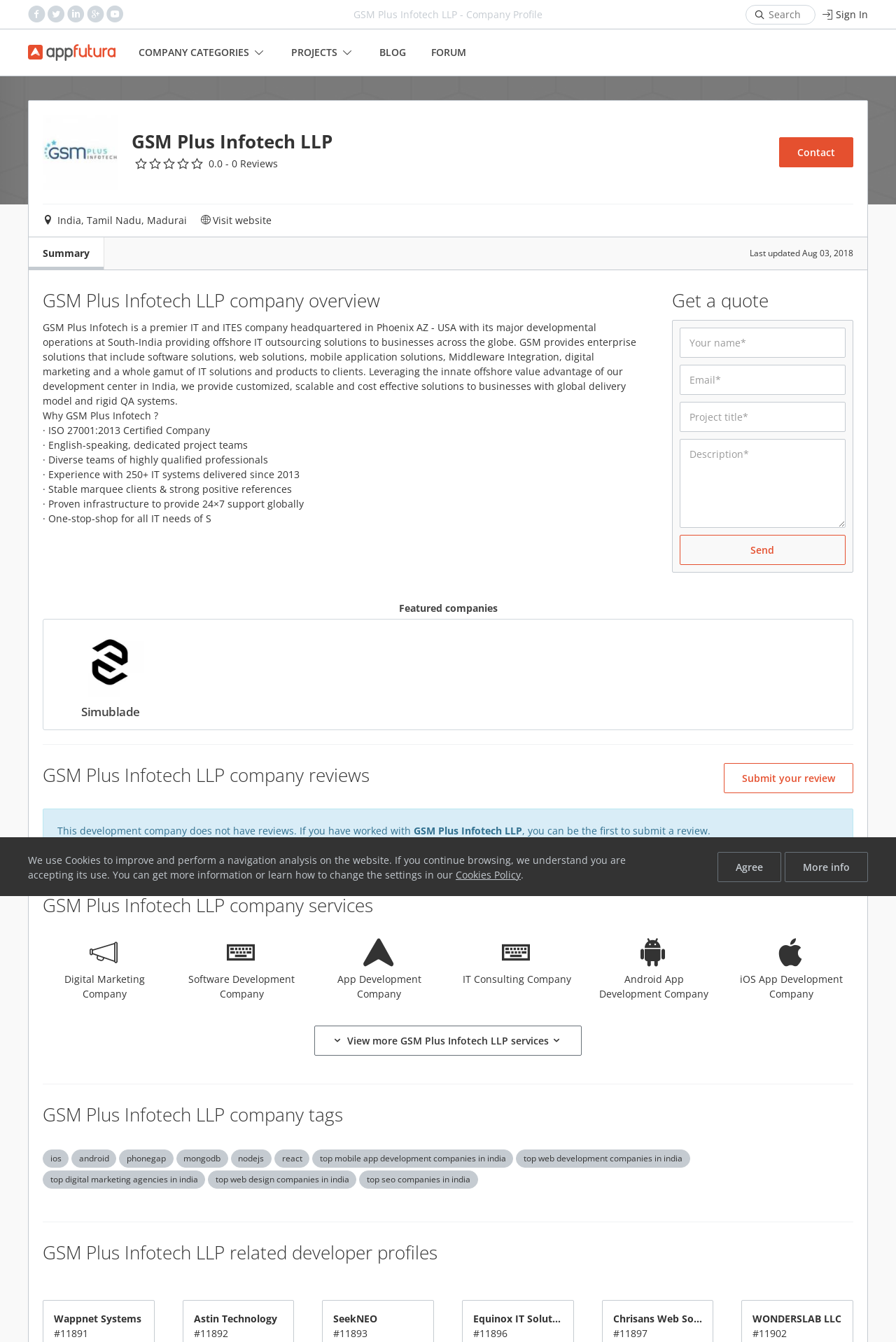What is the company name of the profile?
Give a thorough and detailed response to the question.

The company name can be found in the heading element with the text 'GSM Plus Infotech LLP - Company Profile' at the top of the webpage.